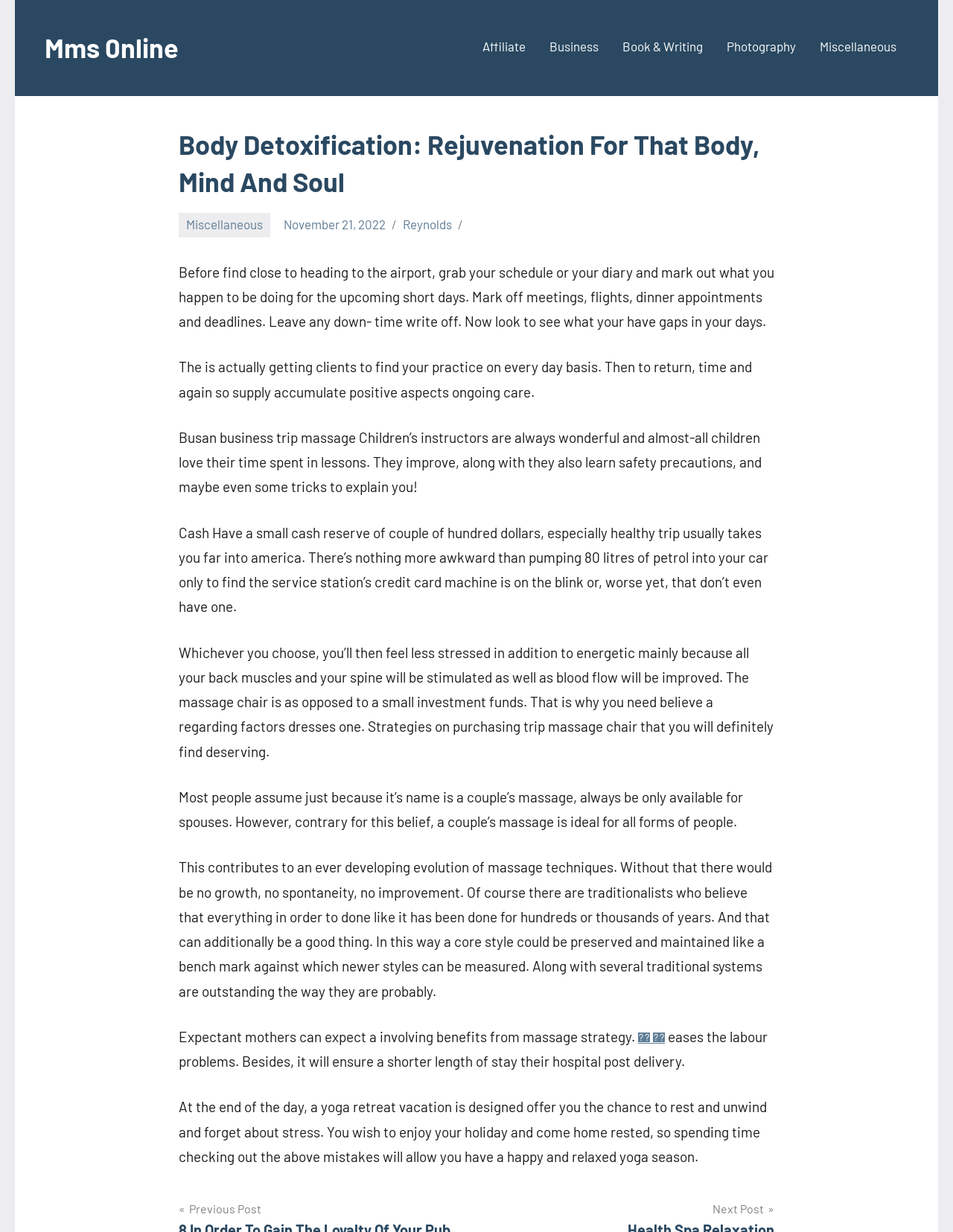Provide a thorough description of the webpage's content and layout.

The webpage is about body detoxification and rejuvenation, with a focus on the mind and soul. At the top, there is a link to "Mms 0nline" and a primary navigation menu with five links: "Affiliate", "Business", "Book & Writing", "Photography", and "Miscellaneous". 

Below the navigation menu, there is a main article section that takes up most of the page. The article has a heading "Body Detoxification: Rejuvenation For That Body, Mind And Soul" and is divided into several paragraphs of text. The text discusses various topics, including planning daily schedules, getting clients for a practice, children's instructors, business trips, and the benefits of massage therapy. 

There are also several links within the article, including one to "Miscellaneous", one to a date "November 21, 2022", and one to an author "Reynolds". Additionally, there is a link to "강북 건마" at the bottom of the article. 

At the very bottom of the page, there is a heading "Post navigation". Overall, the webpage appears to be a blog post or article about body detoxification and rejuvenation, with a focus on the benefits of massage therapy and other related topics.